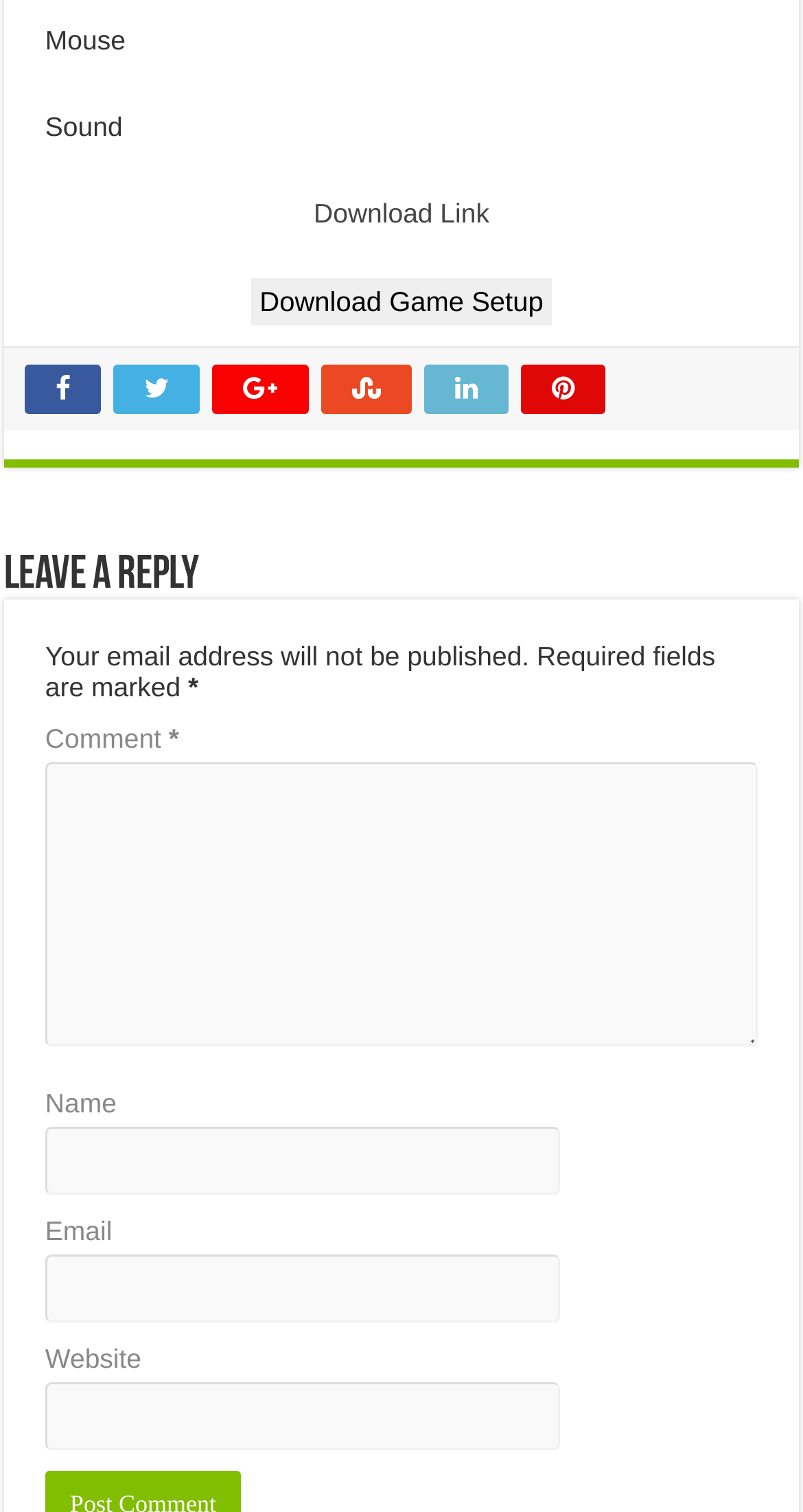Please determine the bounding box coordinates for the element with the description: "Download Game Setup".

[0.313, 0.184, 0.687, 0.215]